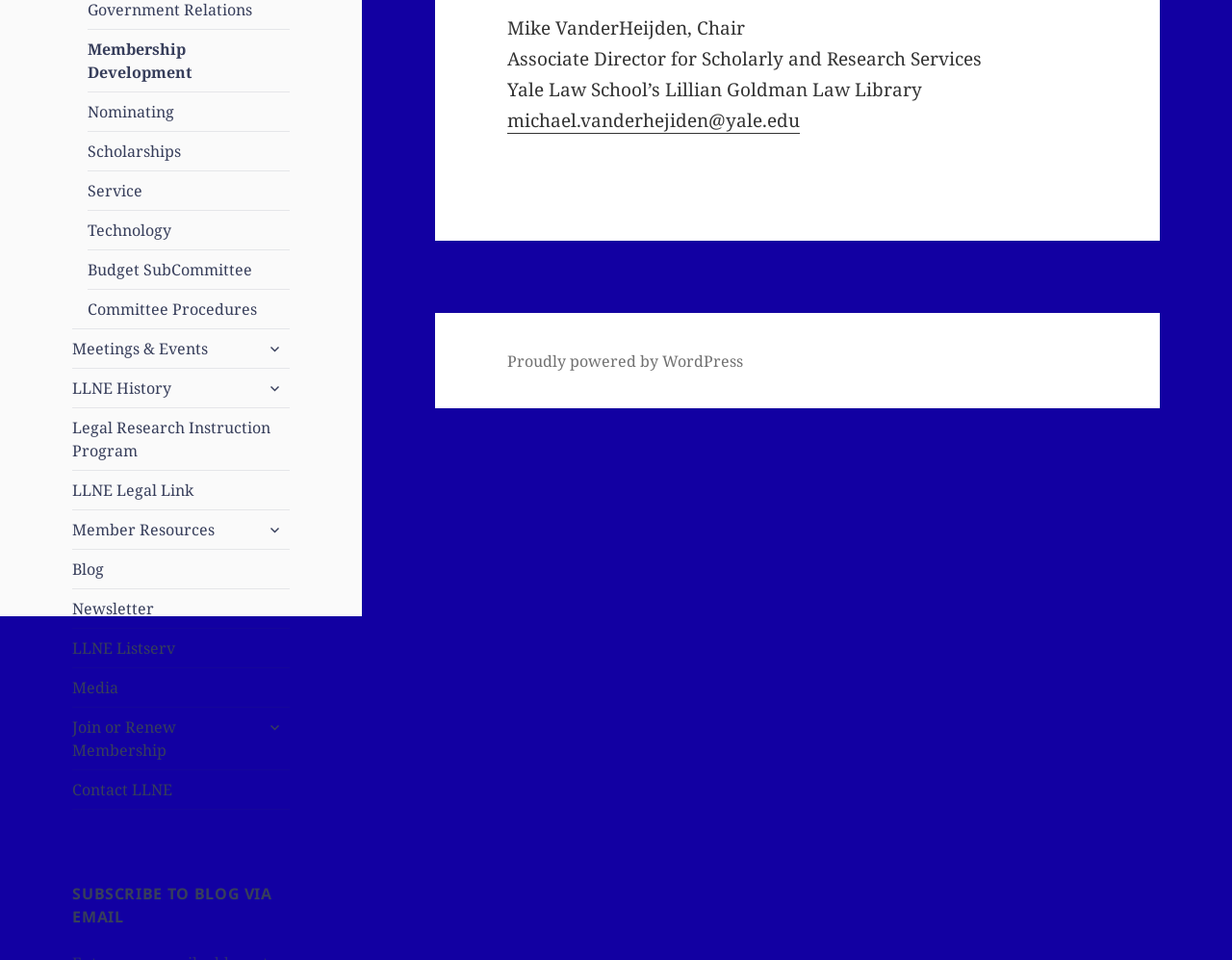Extract the bounding box coordinates for the described element: "Member Resources". The coordinates should be represented as four float numbers between 0 and 1: [left, top, right, bottom].

[0.059, 0.531, 0.235, 0.572]